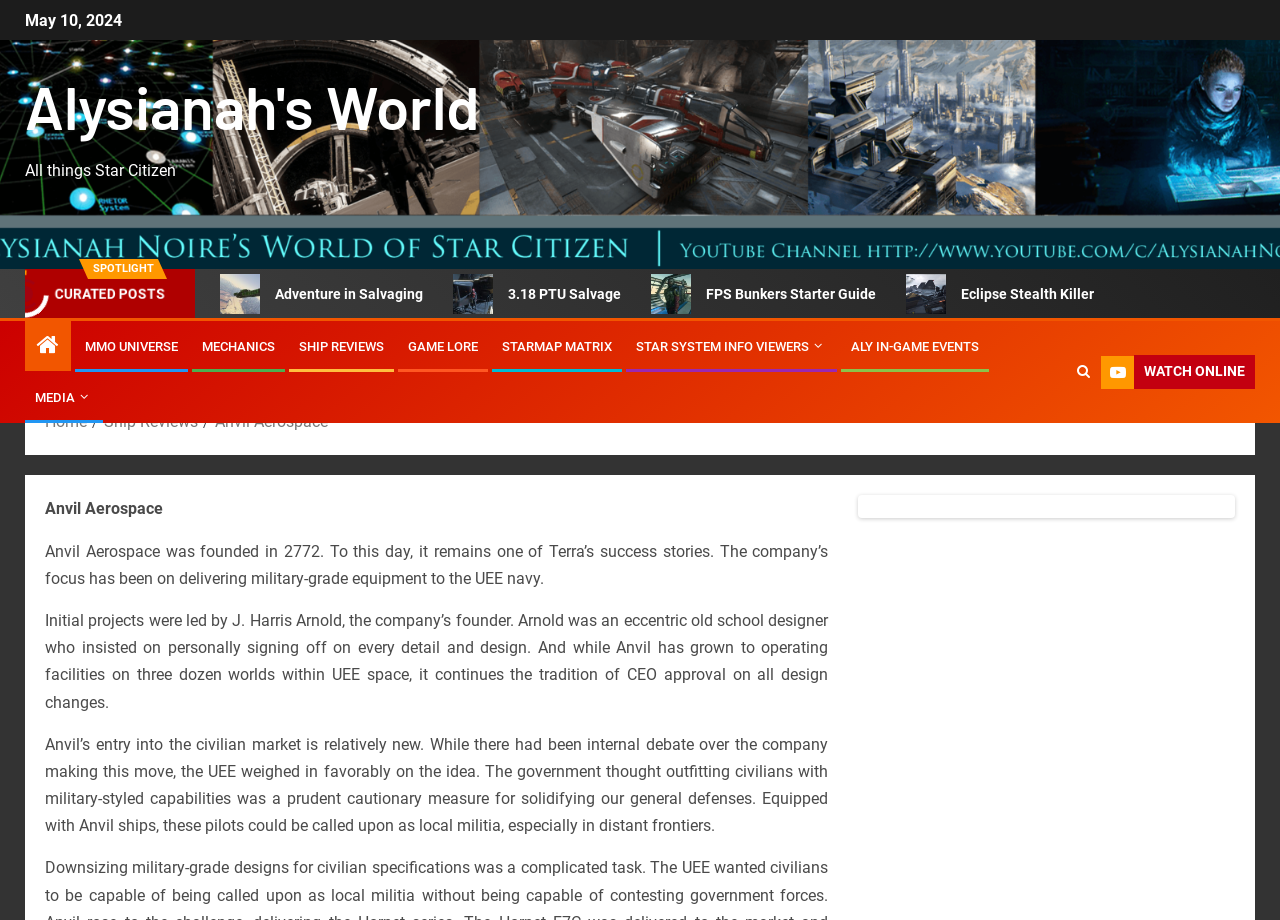Given the description "3.18 PTU Salvage", determine the bounding box of the corresponding UI element.

[0.342, 0.297, 0.497, 0.341]